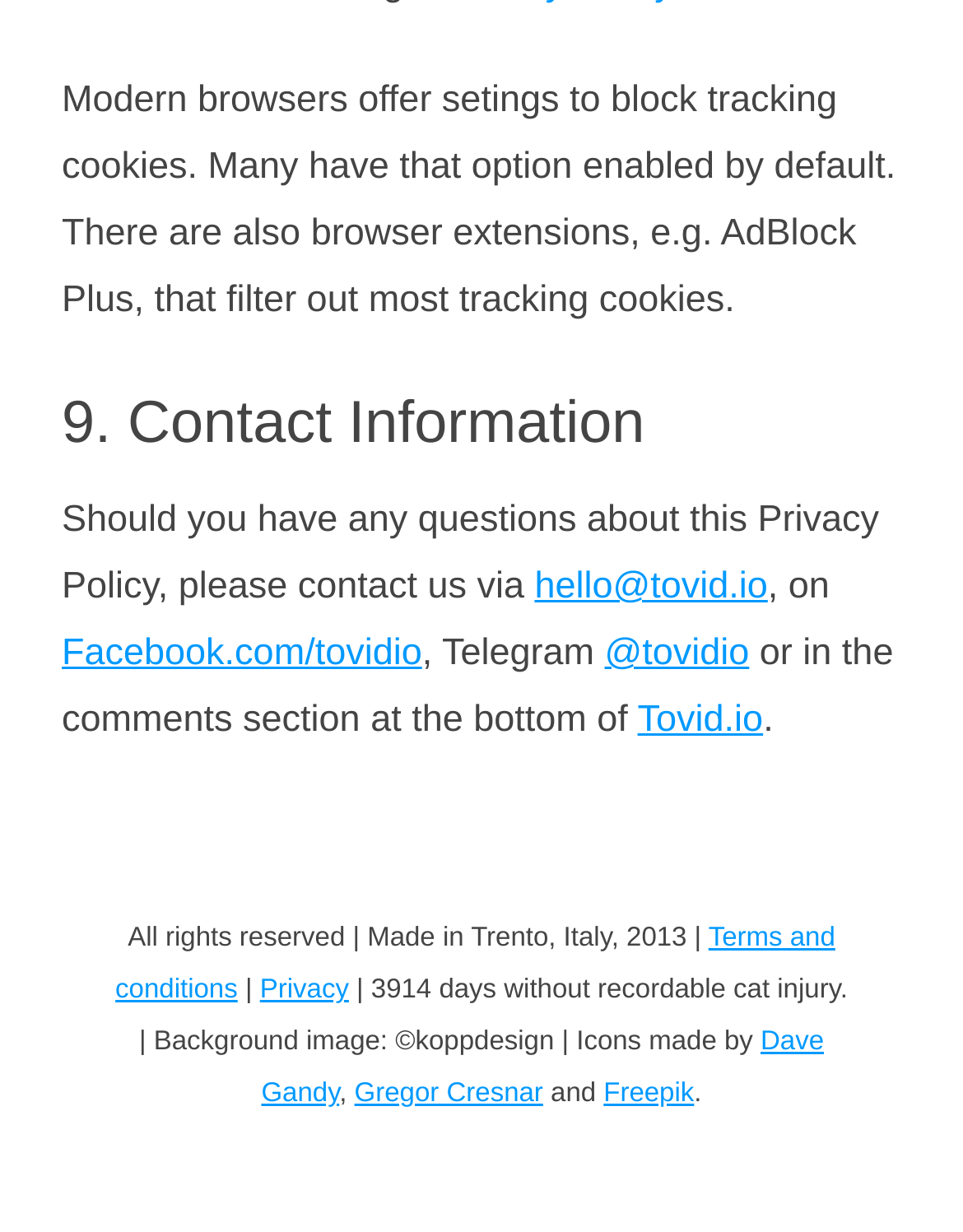What is the contact email?
Please answer using one word or phrase, based on the screenshot.

hello@tovid.io